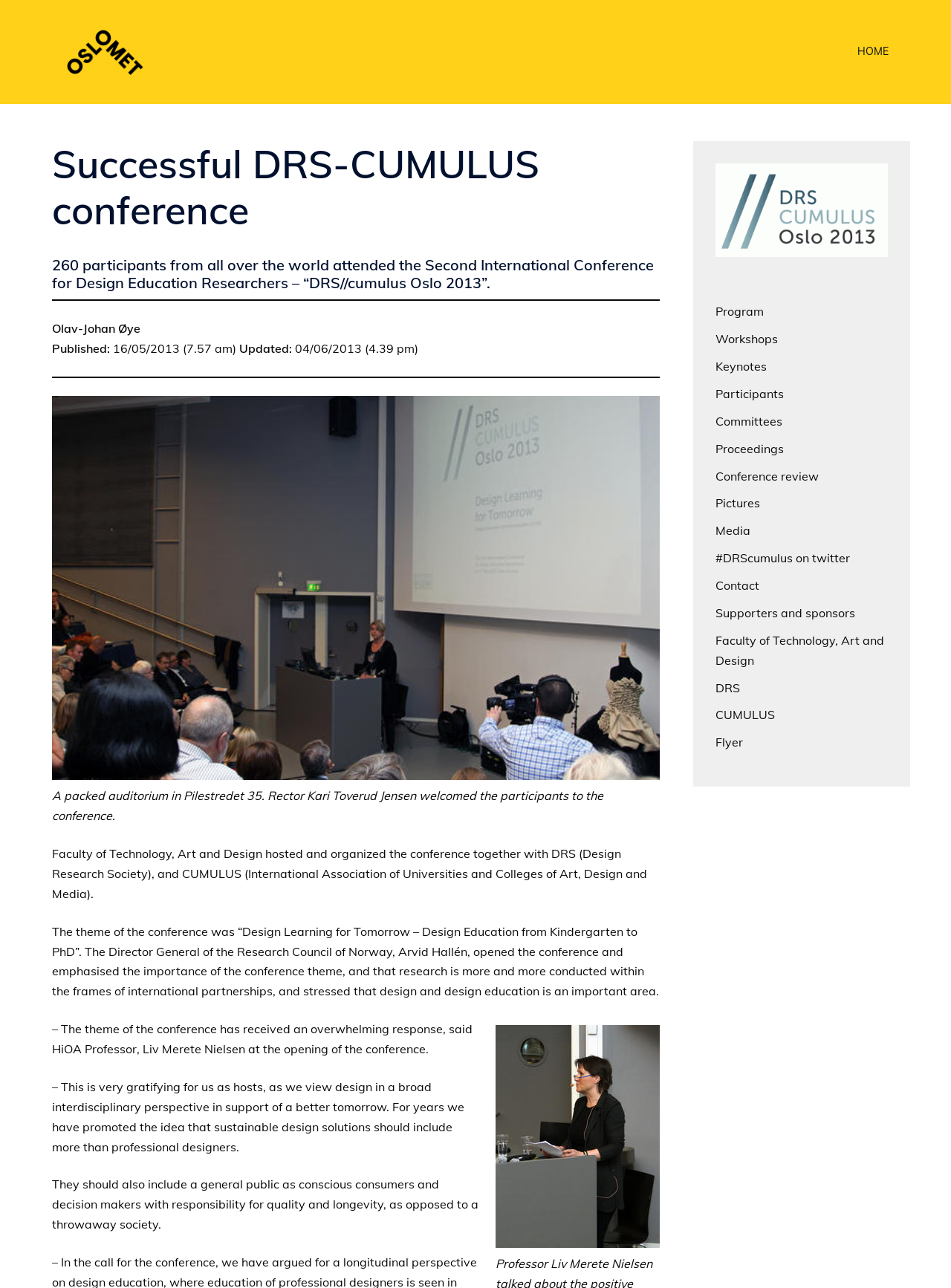Pinpoint the bounding box coordinates for the area that should be clicked to perform the following instruction: "Click the HOME link".

[0.902, 0.034, 0.934, 0.047]